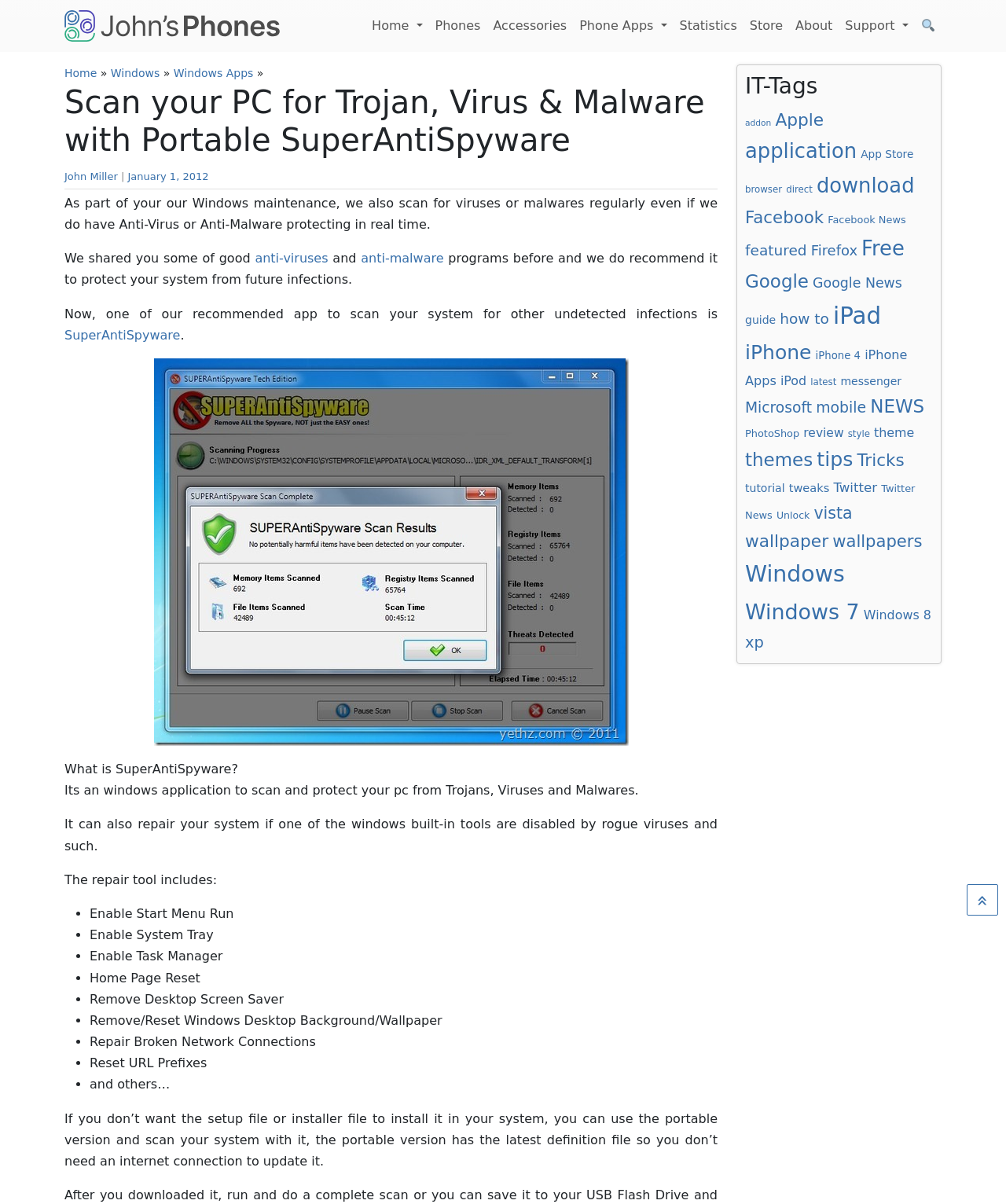Pinpoint the bounding box coordinates of the element to be clicked to execute the instruction: "Read the article 'MUHS honors students at big annual awards ceremony'".

None